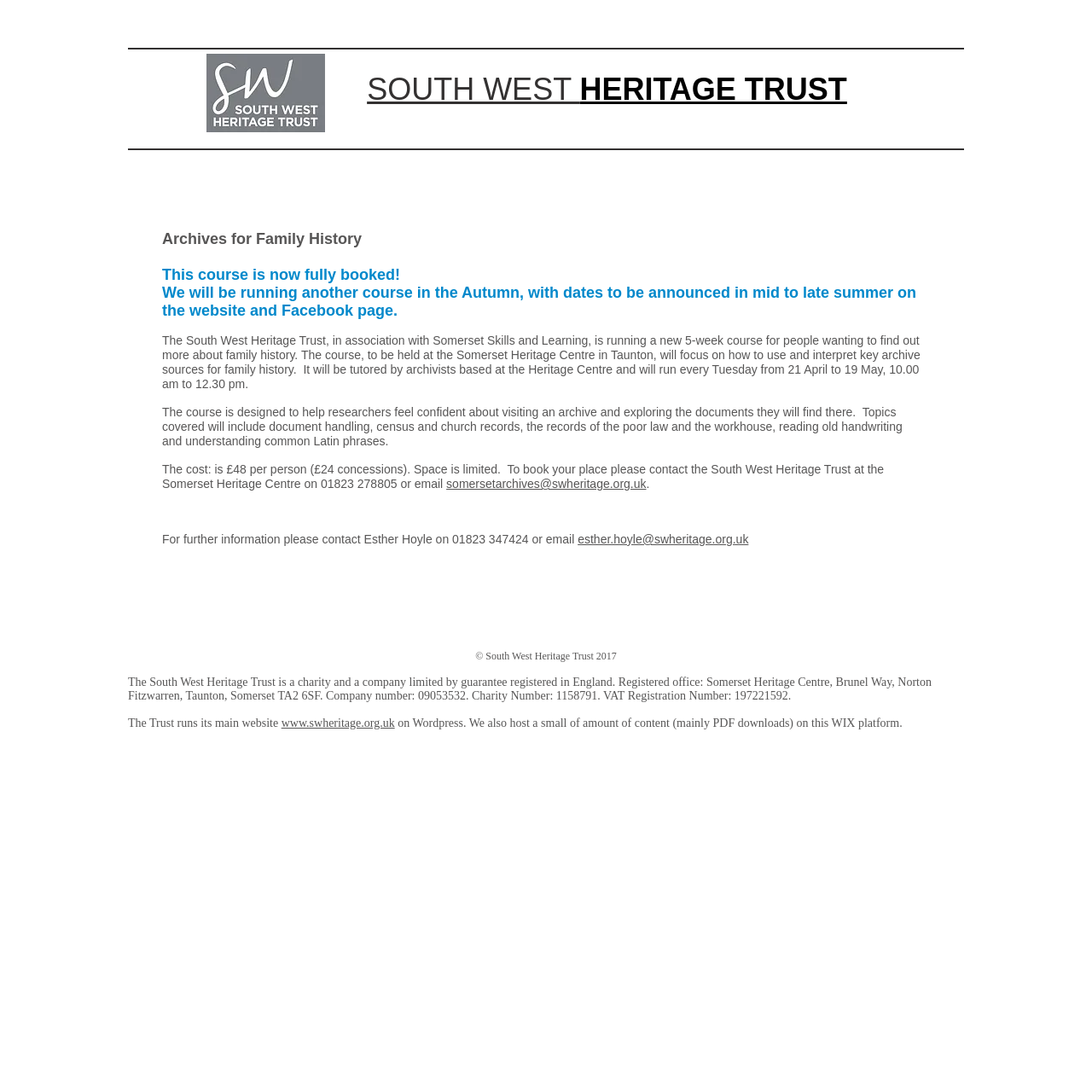Provide a brief response using a word or short phrase to this question:
What is the cost of the family history course?

£48 per person